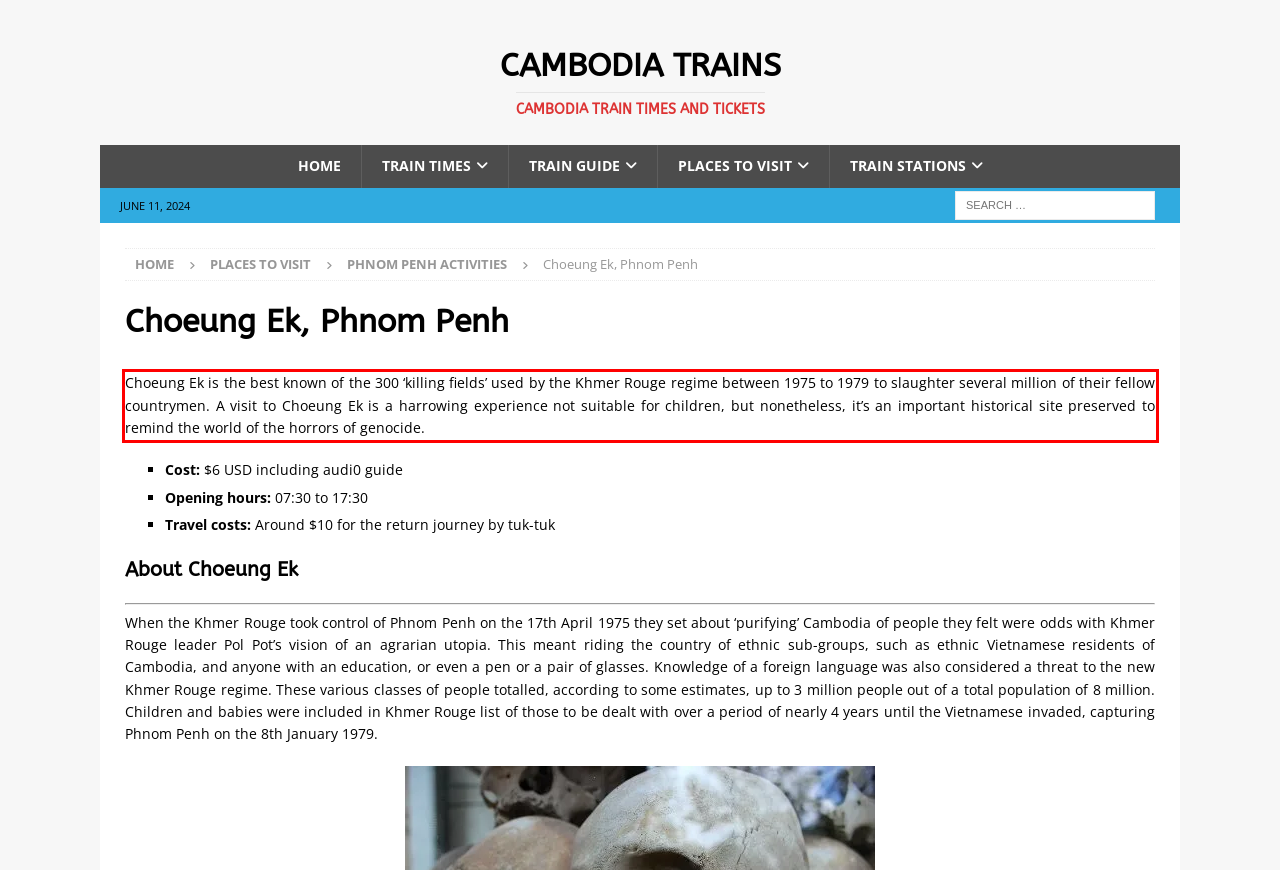Perform OCR on the text inside the red-bordered box in the provided screenshot and output the content.

Choeung Ek is the best known of the 300 ‘killing fields’ used by the Khmer Rouge regime between 1975 to 1979 to slaughter several million of their fellow countrymen. A visit to Choeung Ek is a harrowing experience not suitable for children, but nonetheless, it’s an important historical site preserved to remind the world of the horrors of genocide.